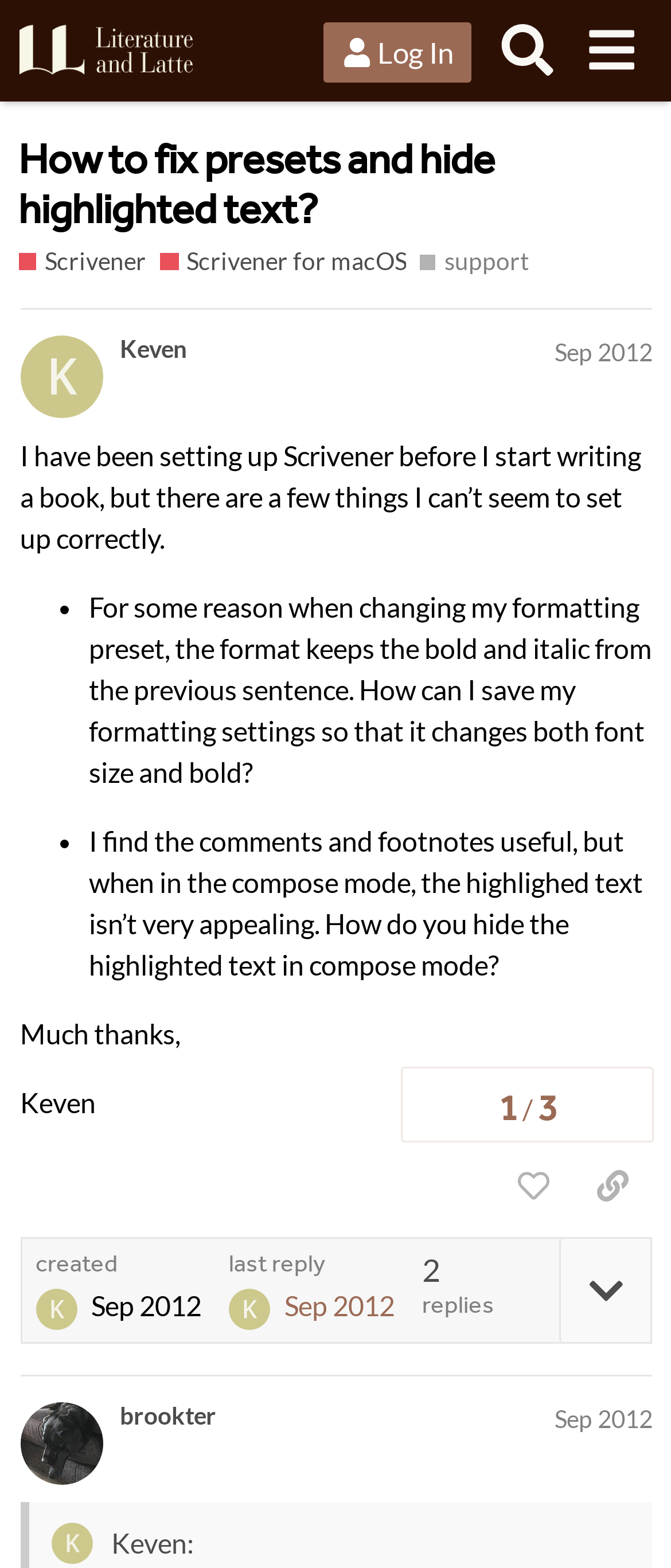What is the name of the software being discussed?
Answer the question with a detailed and thorough explanation.

The webpage is from the Literature & Latte Forums, and the topic is about fixing presets and hiding highlighted text in Scrivener, which is a writing software.